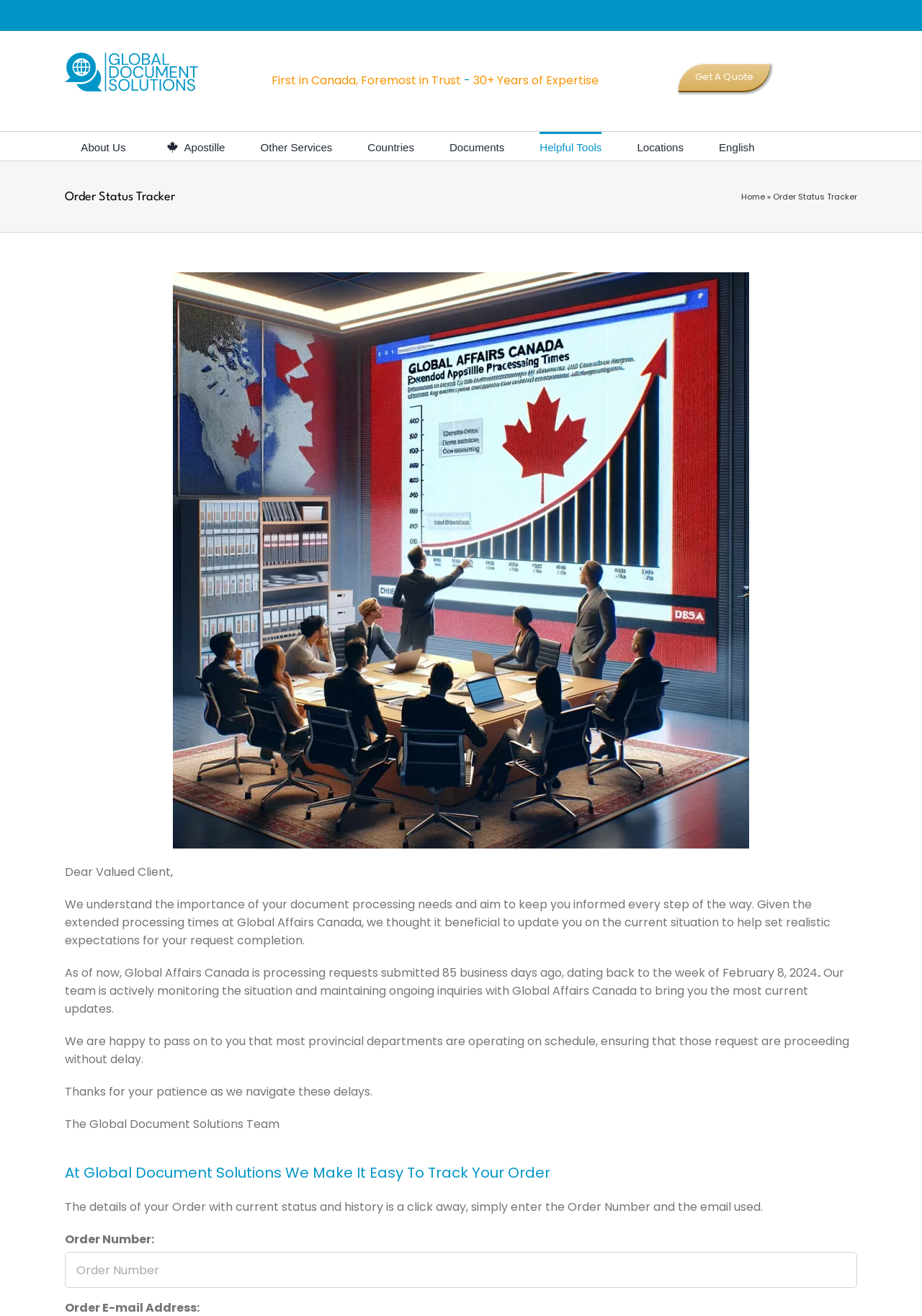Based on what you see in the screenshot, provide a thorough answer to this question: What is the current processing time at Global Affairs Canada?

According to the webpage, Global Affairs Canada is currently processing requests submitted 85 business days ago, dating back to the week of February 8, 2024.